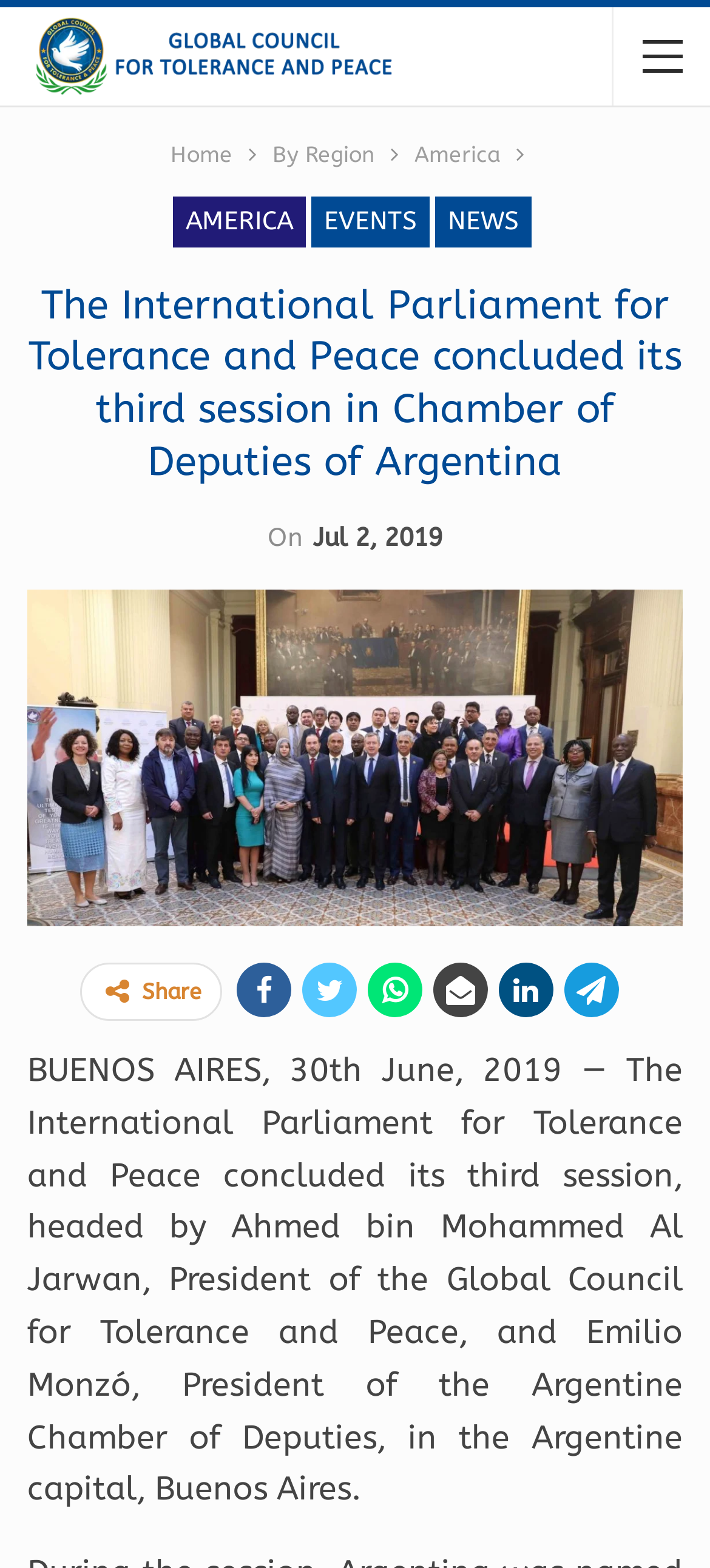What region is the event related to?
Using the image provided, answer with just one word or phrase.

America